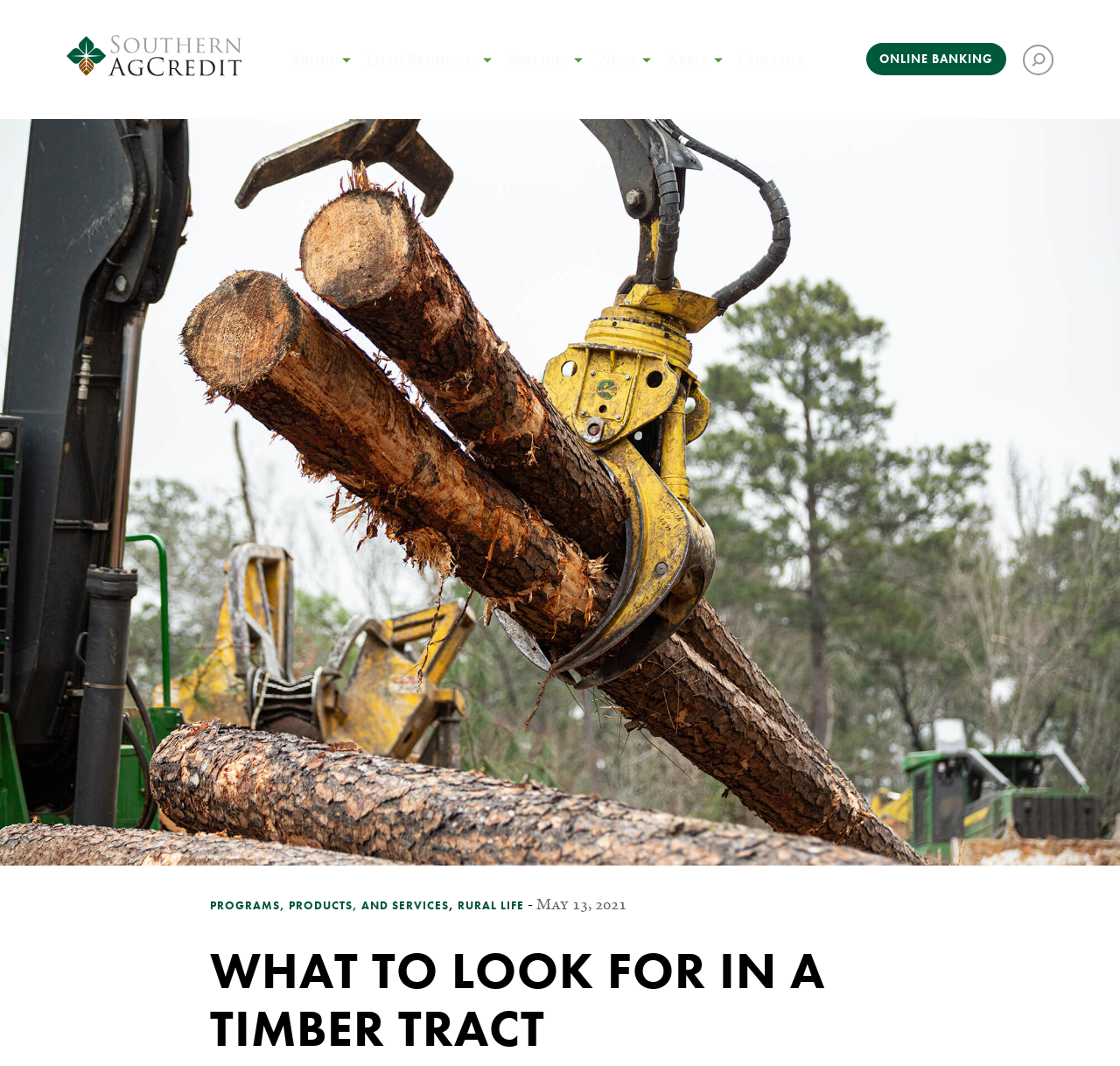How many main menu items are there?
Using the screenshot, give a one-word or short phrase answer.

7